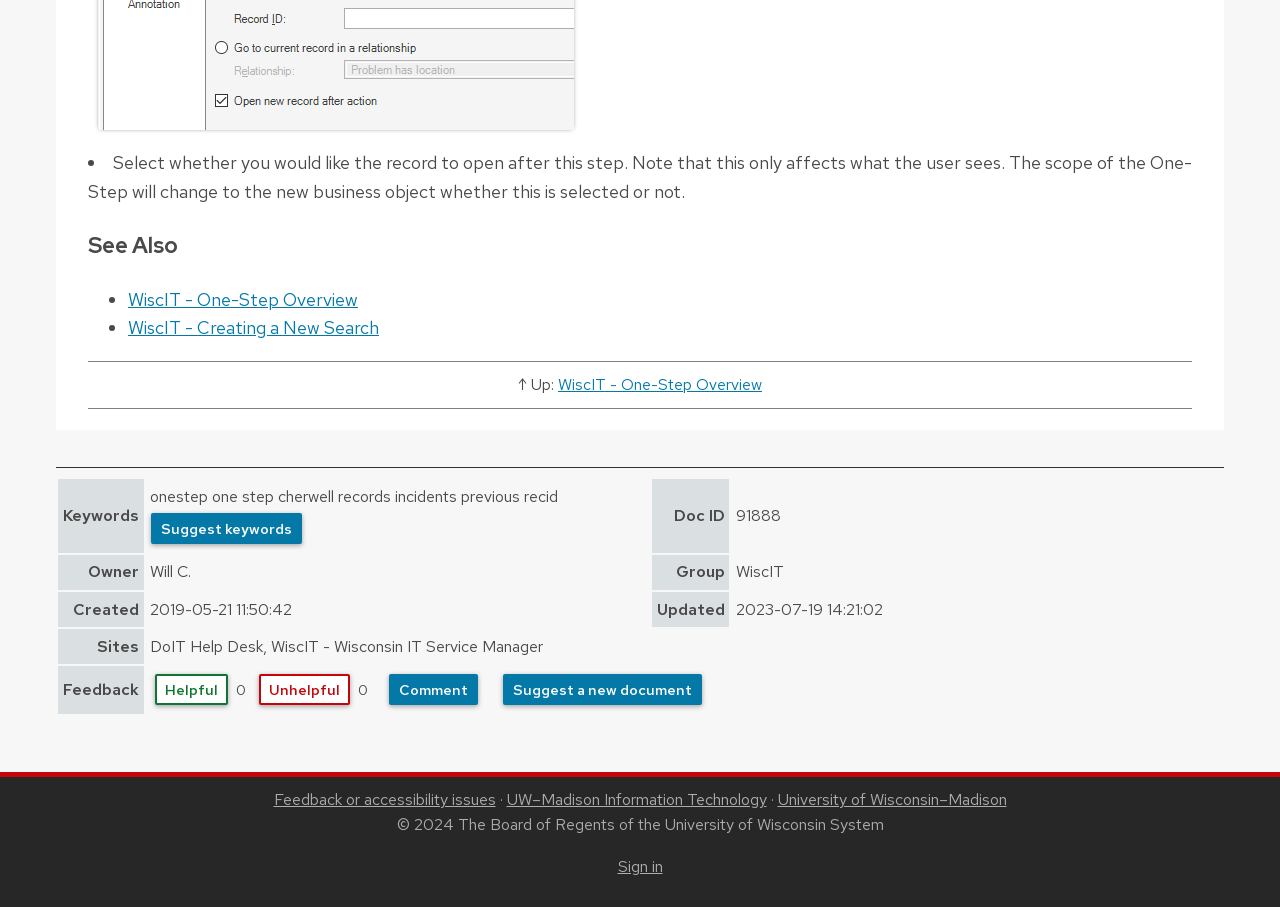Give a concise answer of one word or phrase to the question: 
What is the name of the university mentioned at the bottom of the page?

University of Wisconsin–Madison